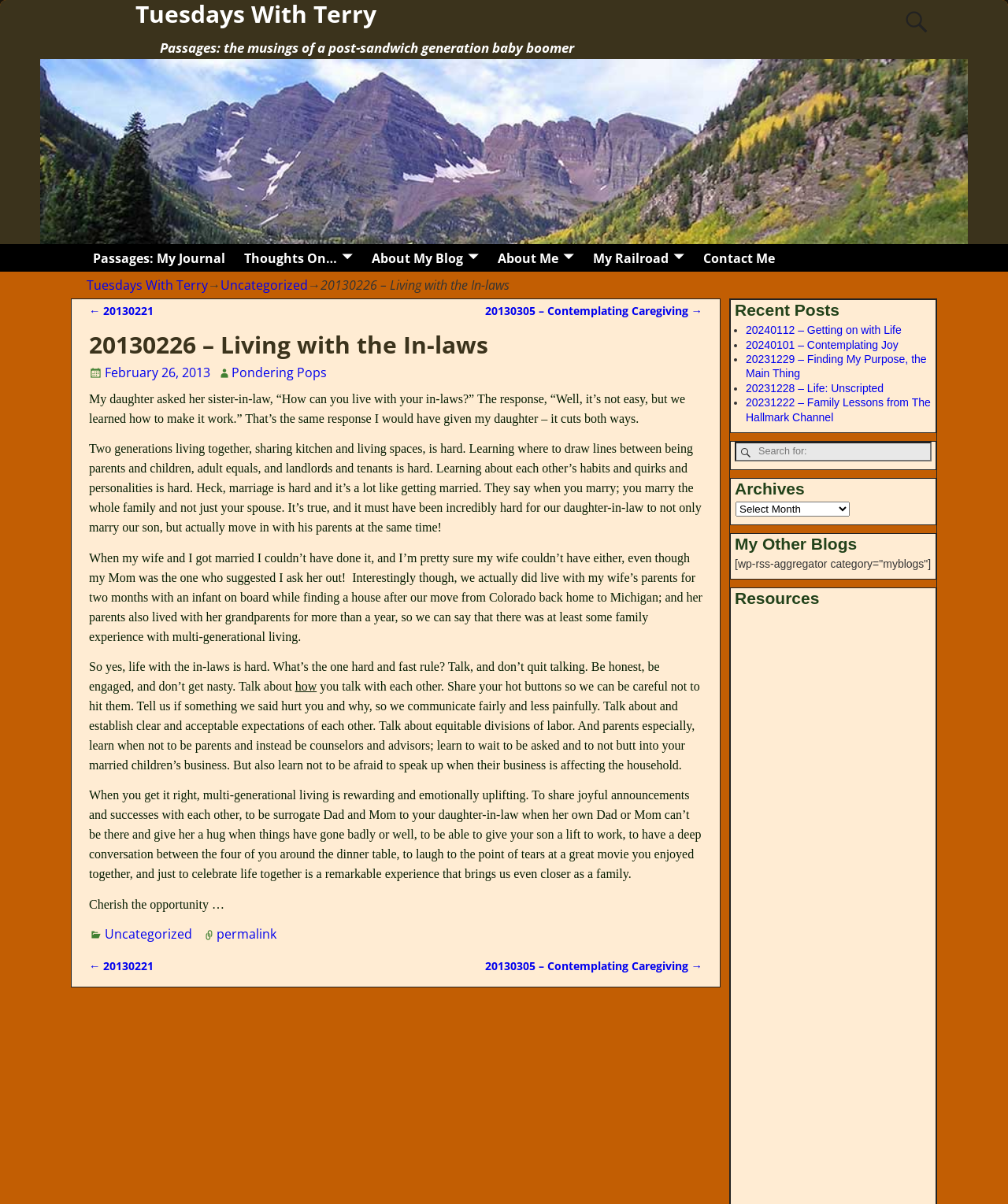Use the details in the image to answer the question thoroughly: 
What is the purpose of the search box?

The search box is a text input field with a search icon, which suggests that it is used to search for content within the blog.